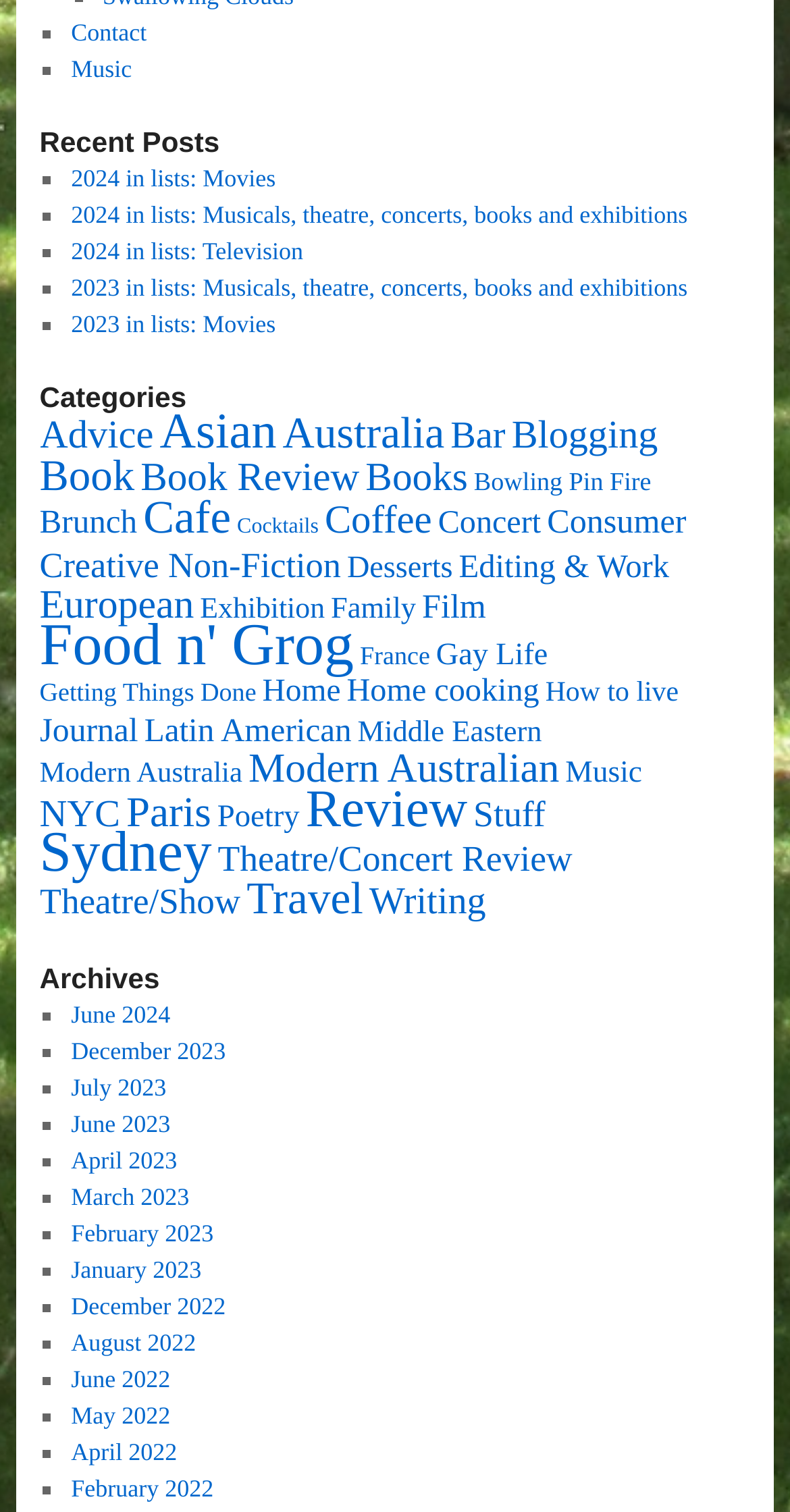Please provide a detailed answer to the question below by examining the image:
What is the most recent post?

In the archives section, I found that the most recent post is 'June 2024', which is listed at the top.